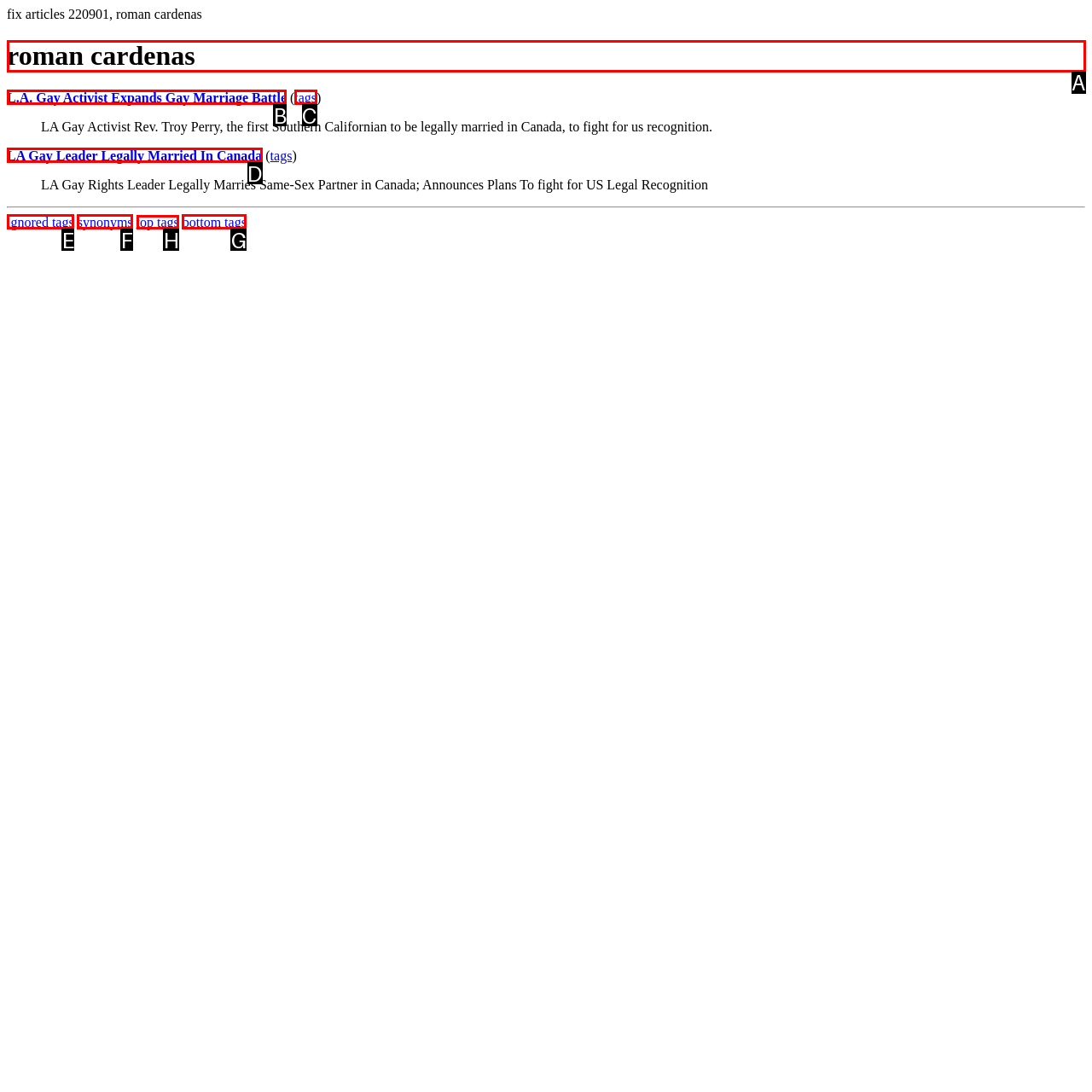From the options shown in the screenshot, tell me which lettered element I need to click to complete the task: check top tags.

H